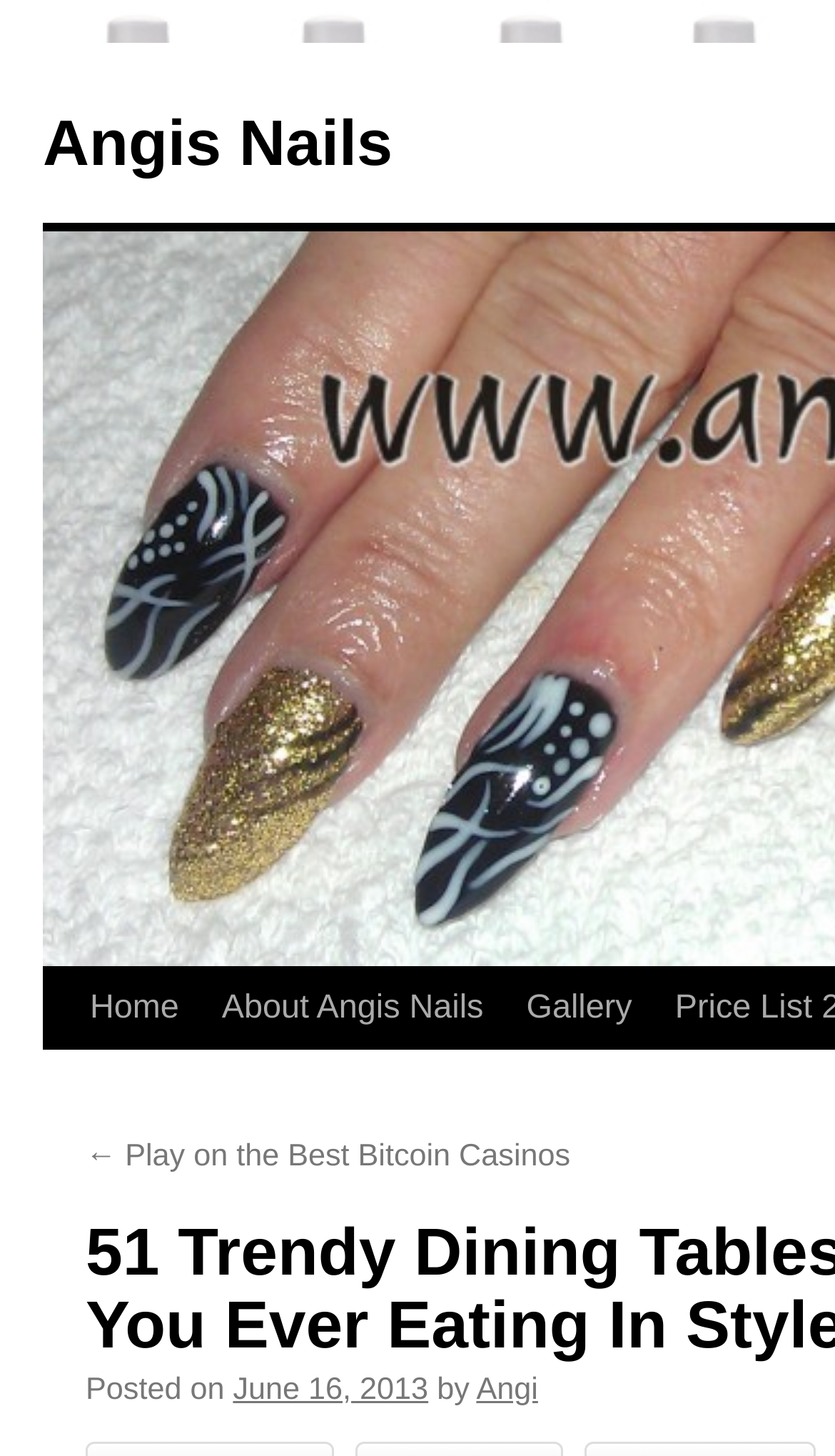What is the name of the website?
Using the visual information from the image, give a one-word or short-phrase answer.

Angis Nails